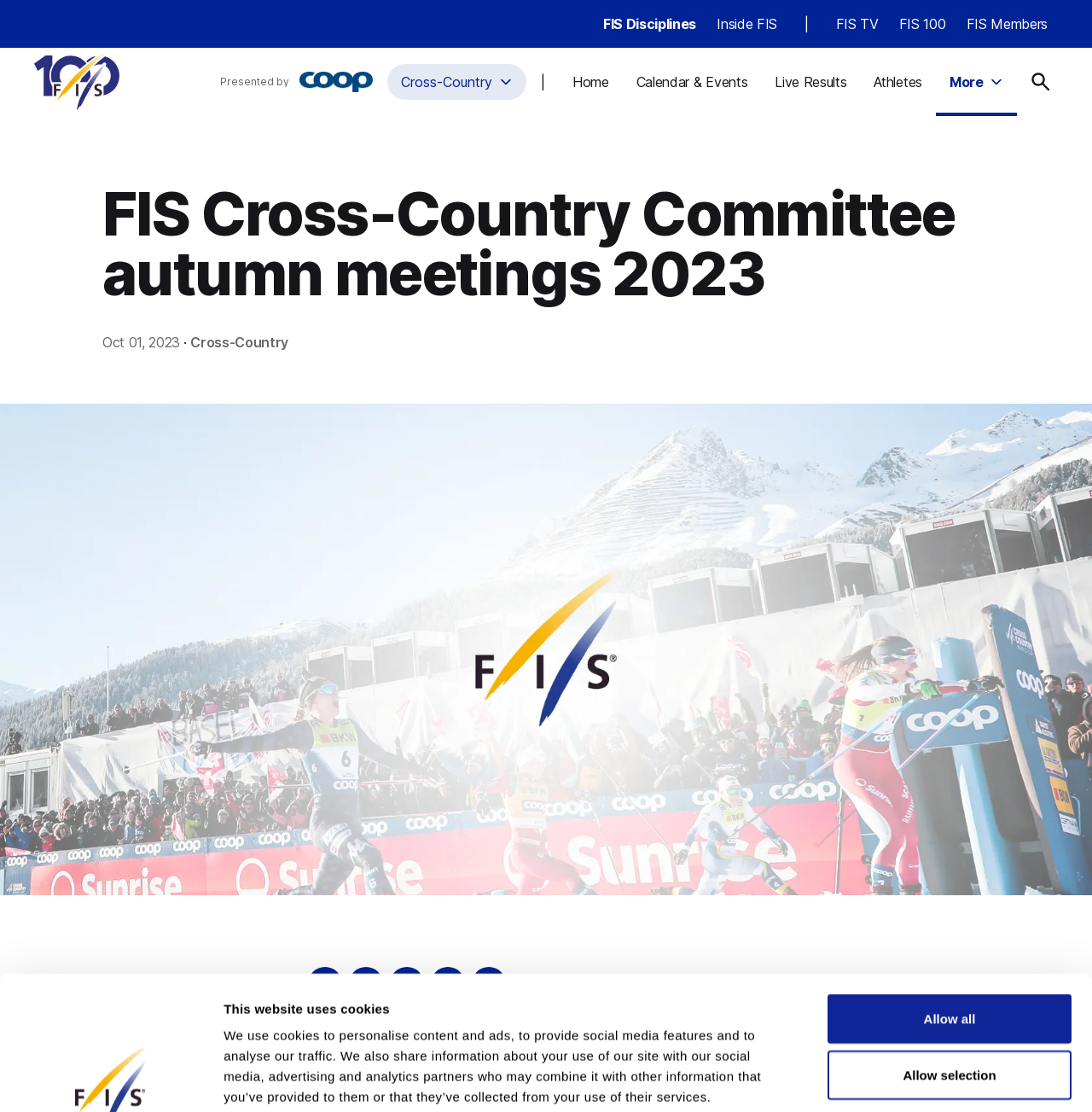Identify the bounding box coordinates of the area that should be clicked in order to complete the given instruction: "Share in Facebook". The bounding box coordinates should be four float numbers between 0 and 1, i.e., [left, top, right, bottom].

[0.282, 0.869, 0.313, 0.9]